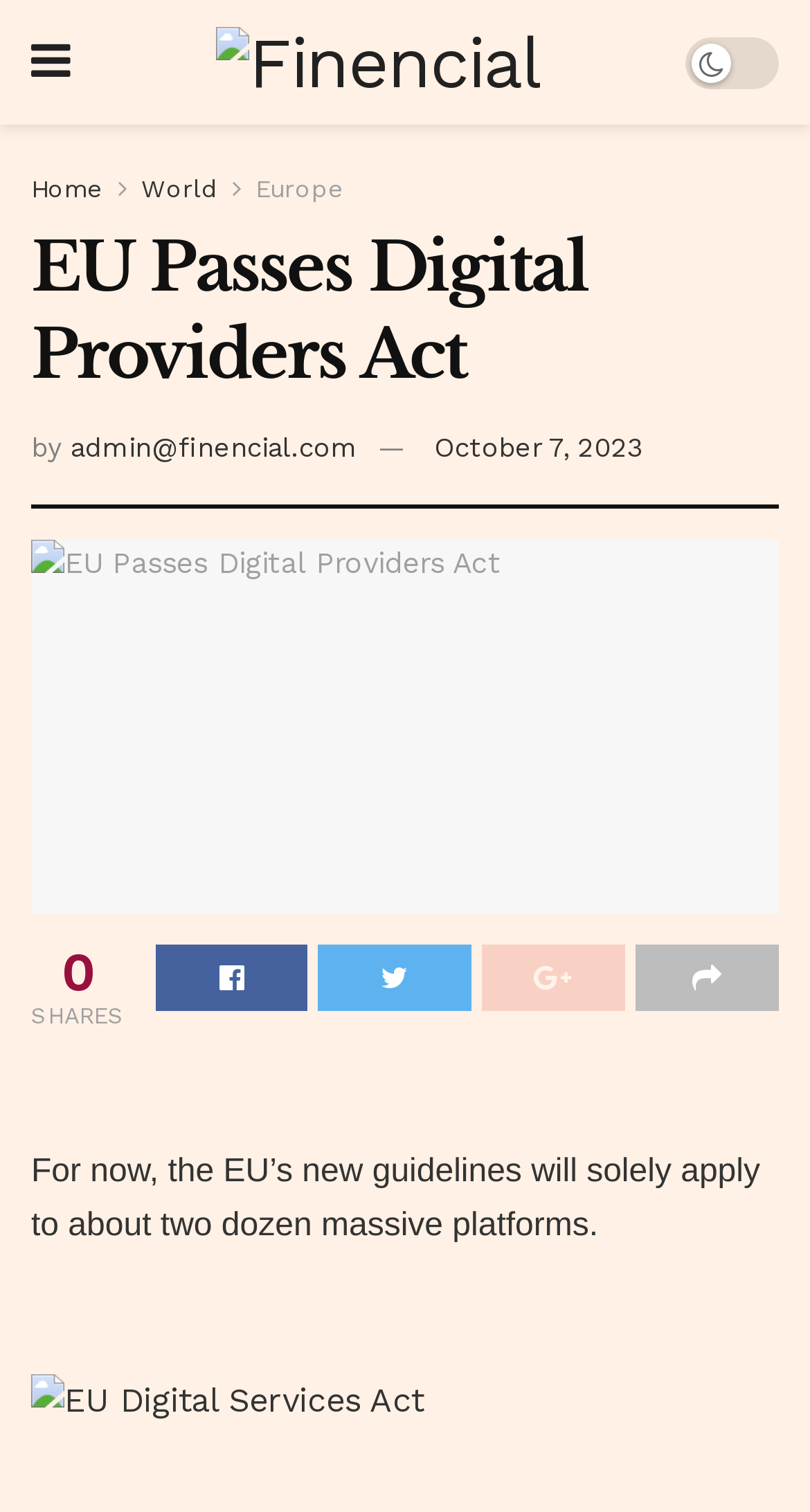Respond to the question below with a single word or phrase:
How many social media sharing options are available?

4